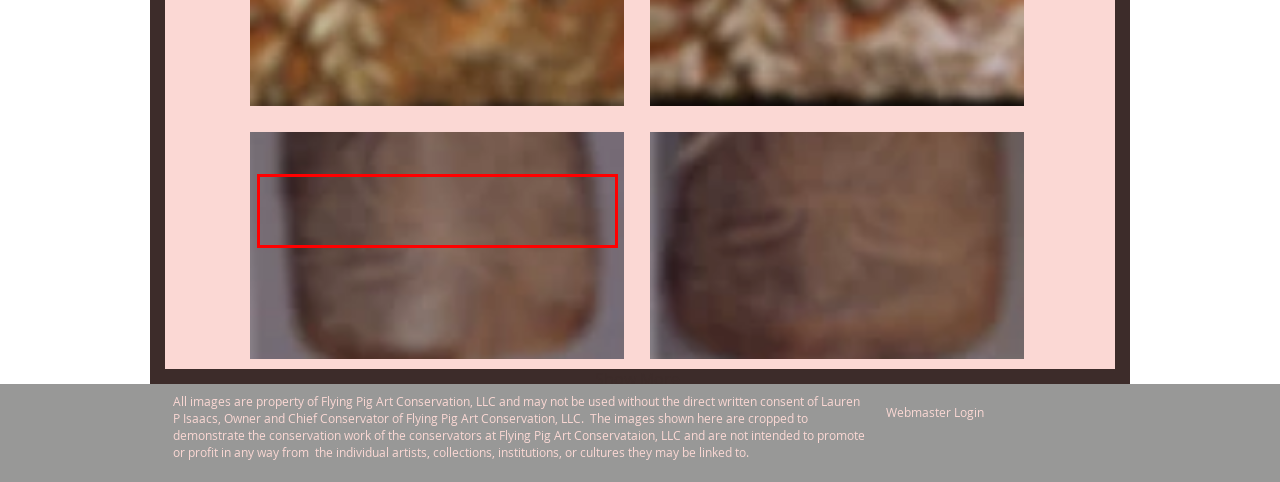You have a screenshot of a webpage where a UI element is enclosed in a red rectangle. Perform OCR to capture the text inside this red rectangle.

This Maori wood leg served as a model for tattoos. the toe portion was missing prior to being displayed for the first time.